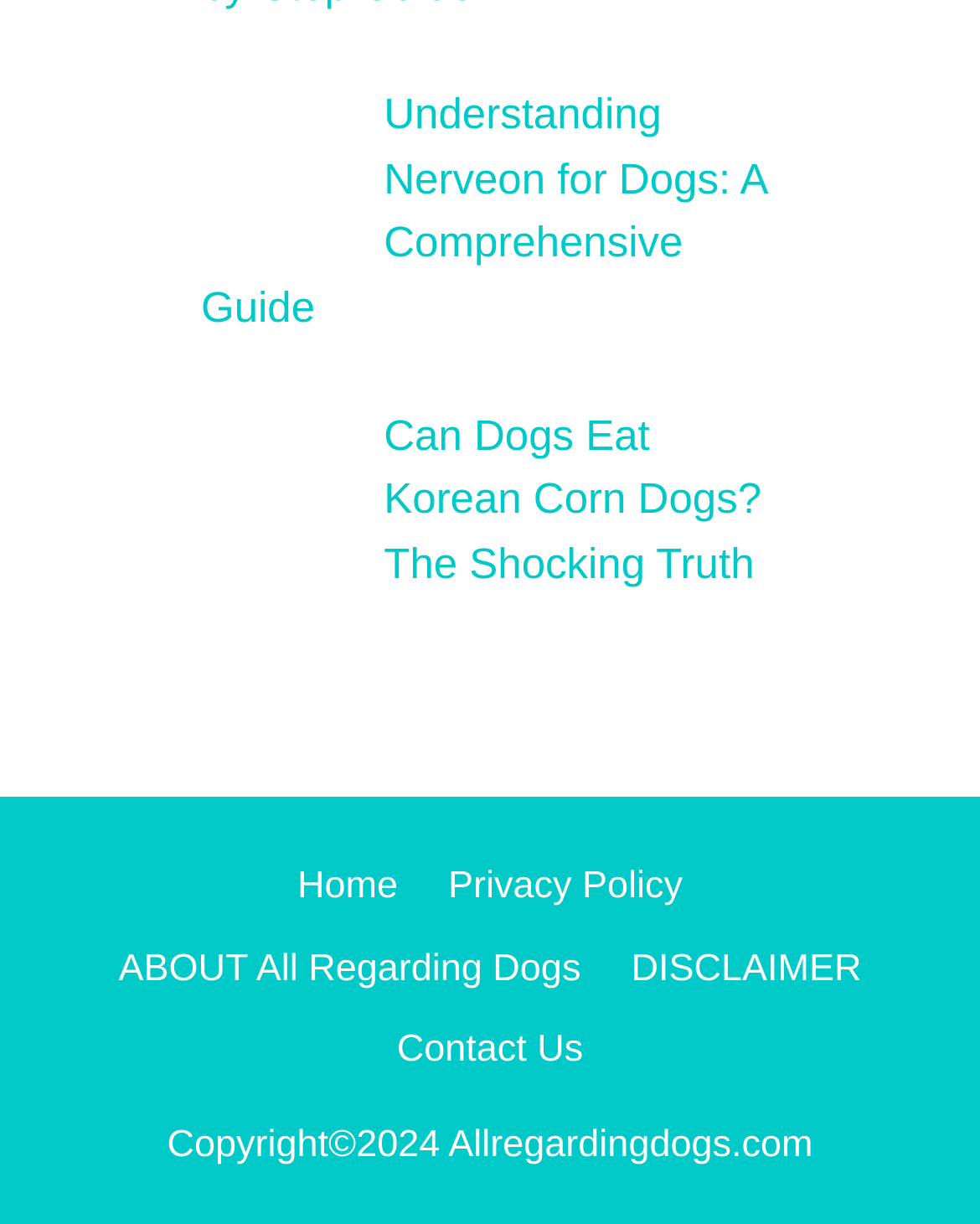From the element description DISCLAIMER, predict the bounding box coordinates of the UI element. The coordinates must be specified in the format (top-left x, top-left y, bottom-right x, bottom-right y) and should be within the 0 to 1 range.

[0.644, 0.774, 0.879, 0.809]